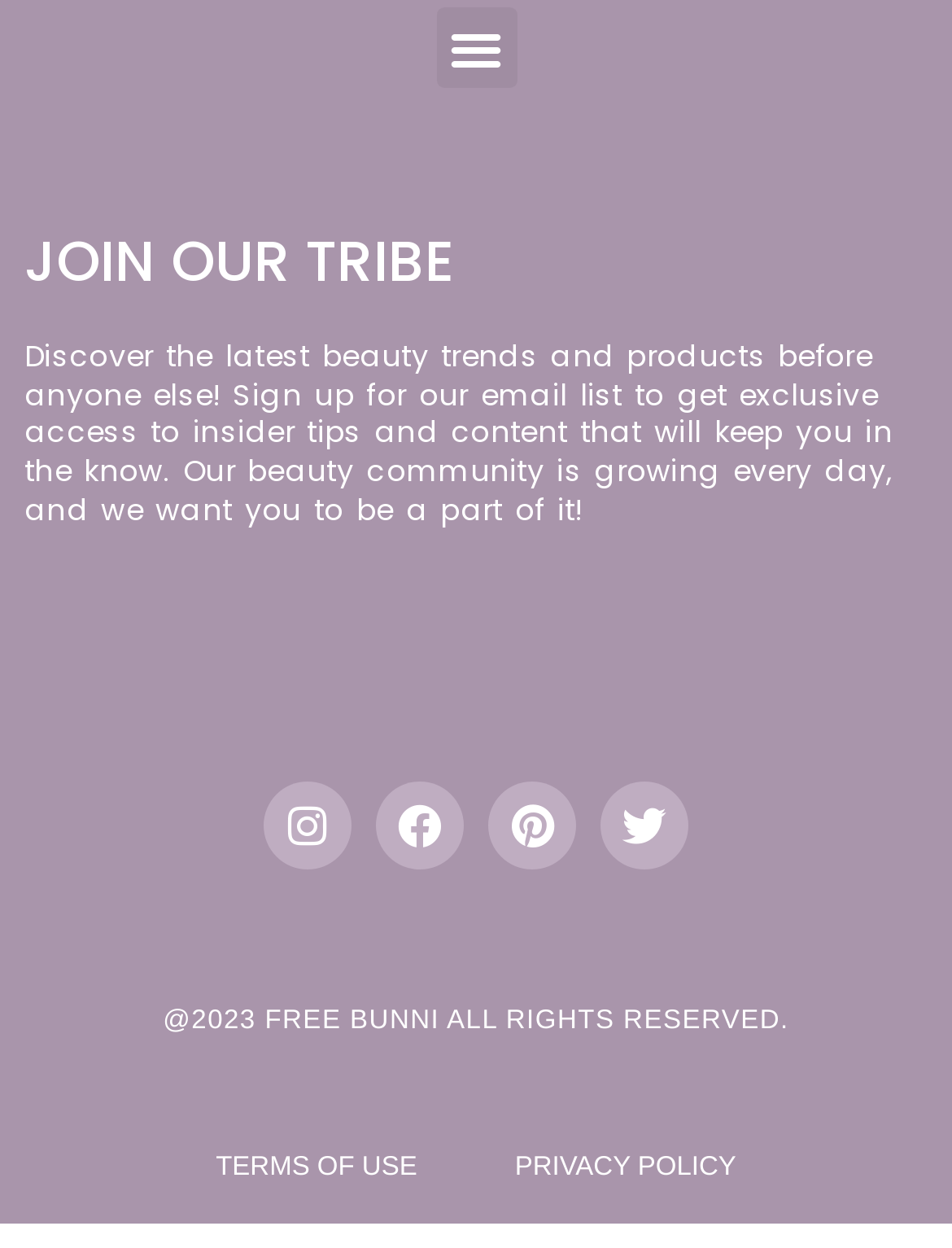What is the copyright year?
Please provide a single word or phrase as your answer based on the image.

2023